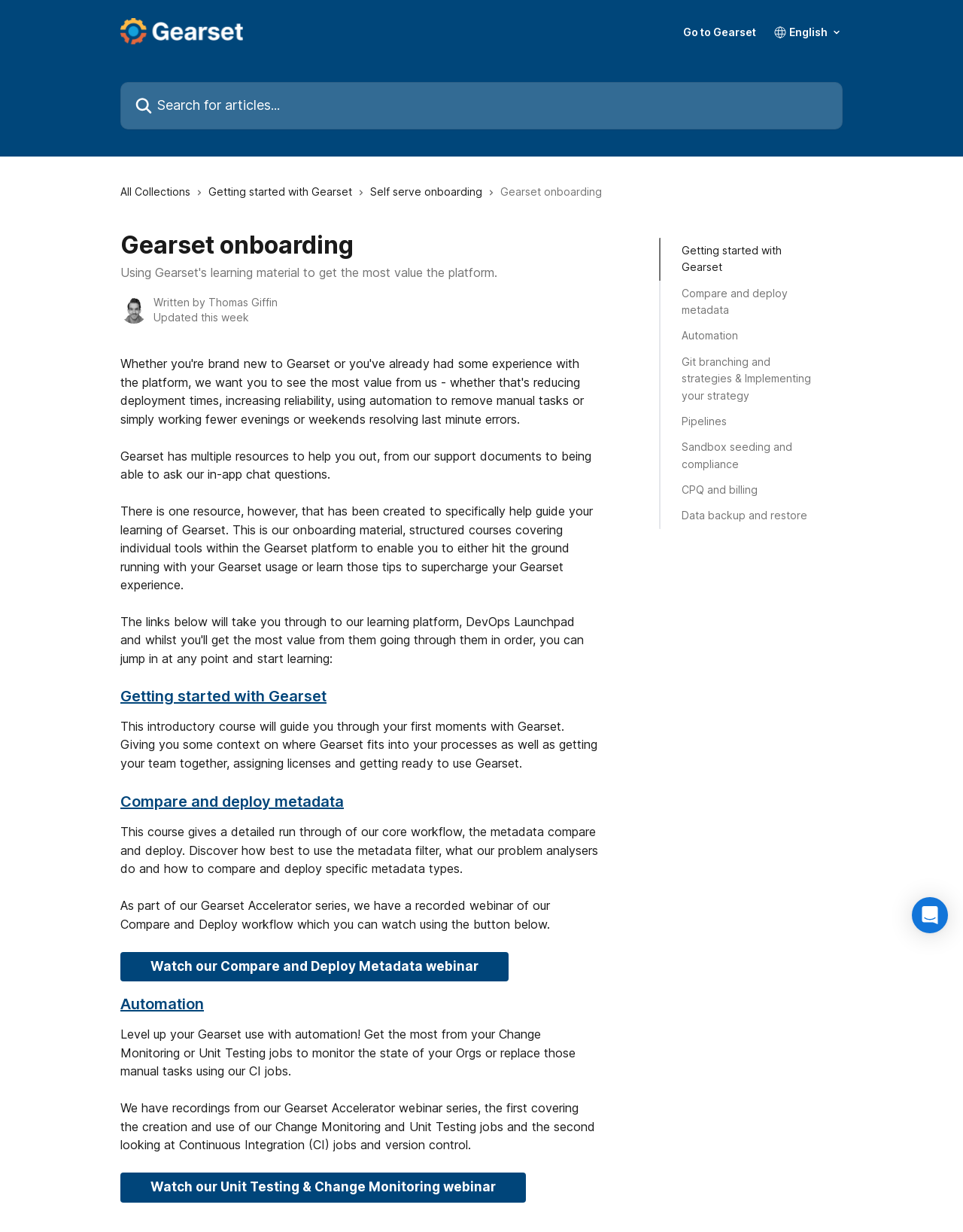Please find the bounding box coordinates of the section that needs to be clicked to achieve this instruction: "Search for articles".

[0.125, 0.067, 0.875, 0.105]